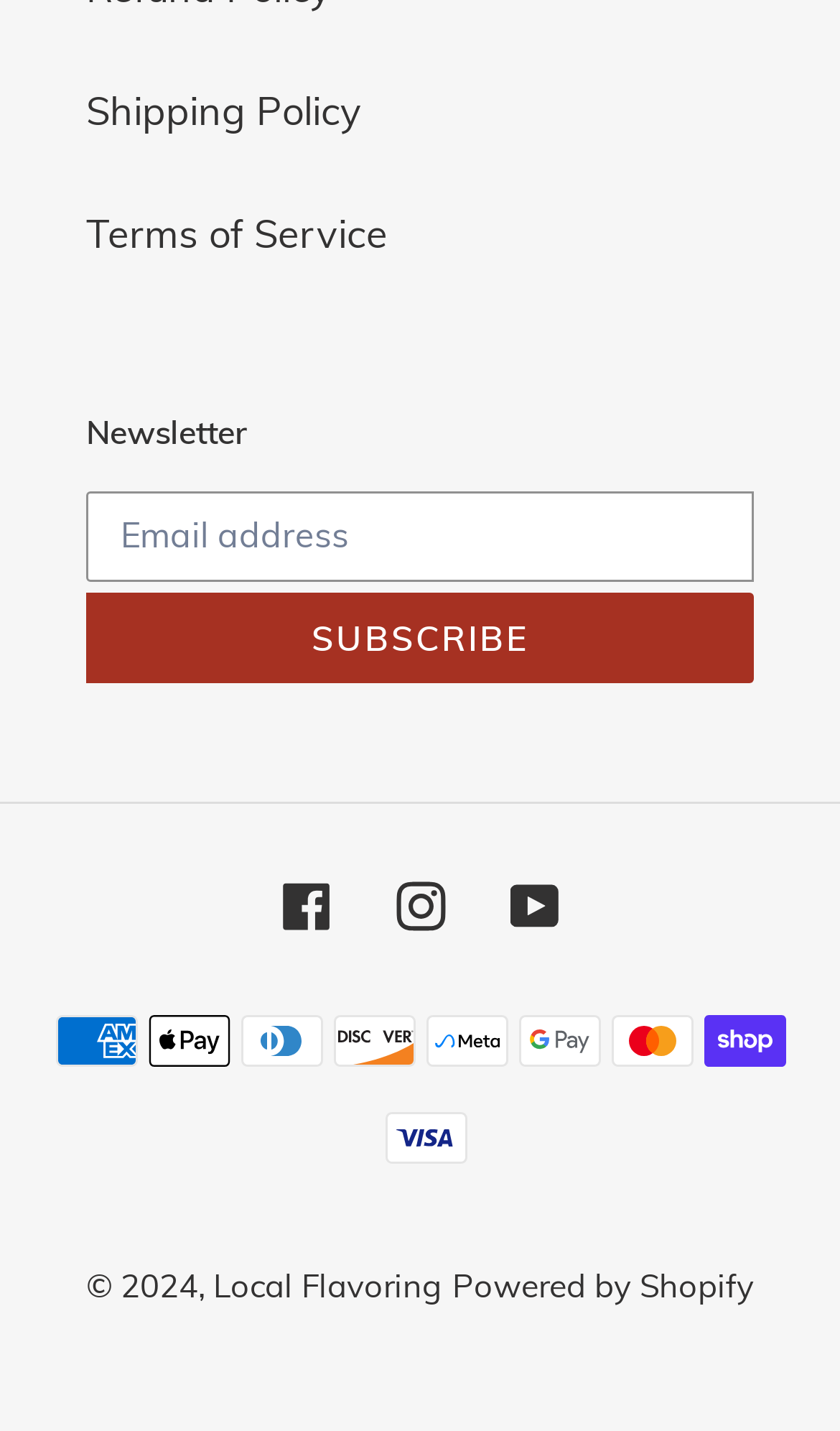What is the copyright year?
Answer the question with as much detail as possible.

I looked at the StaticText element at the bottom of the webpage and saw that it contains the copyright symbol followed by the year 2024, so the answer is 2024.